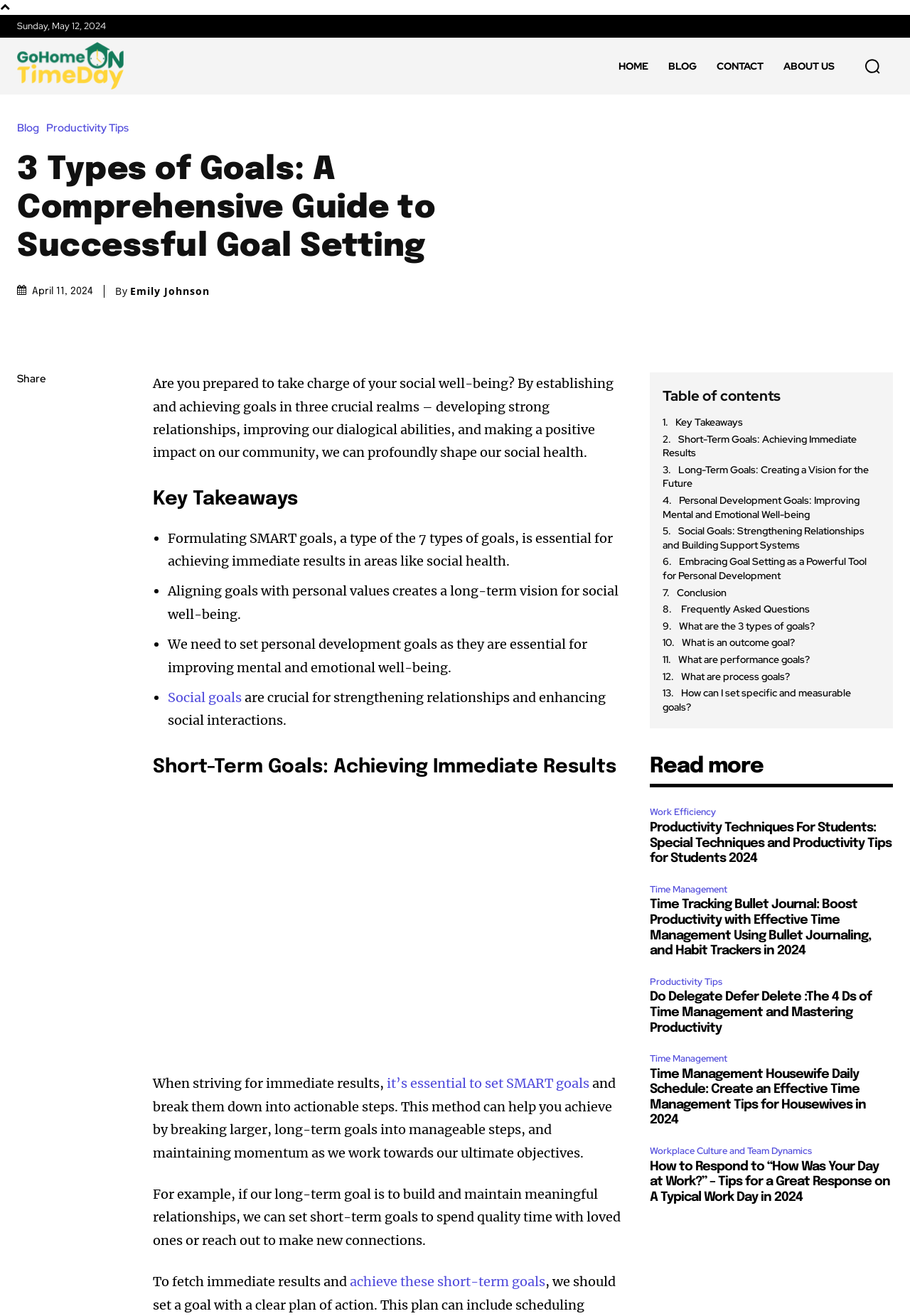Can you find and provide the title of the webpage?

3 Types of Goals: A Comprehensive Guide to Successful Goal Setting